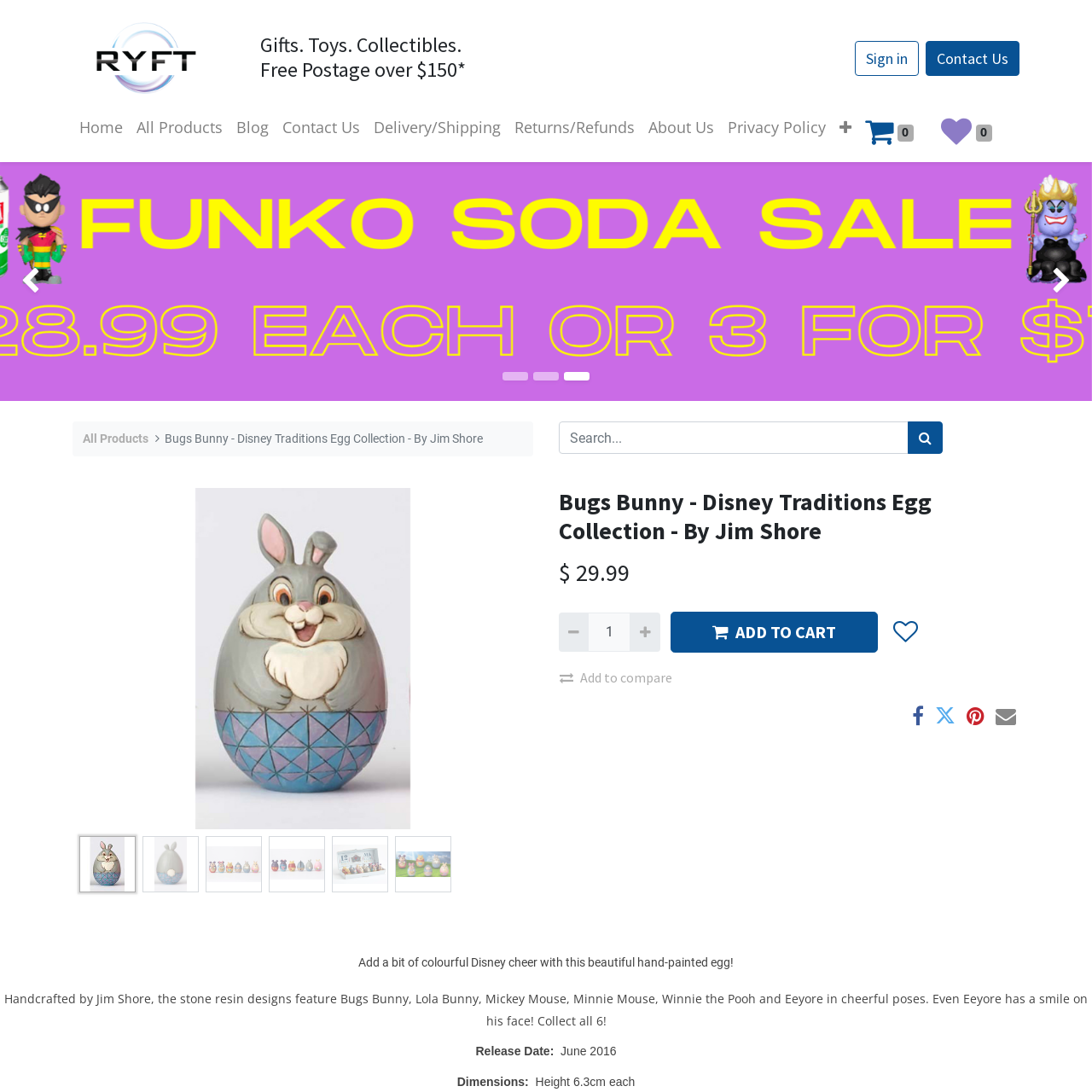Please specify the bounding box coordinates for the clickable region that will help you carry out the instruction: "Subscribe to free newsletter".

None